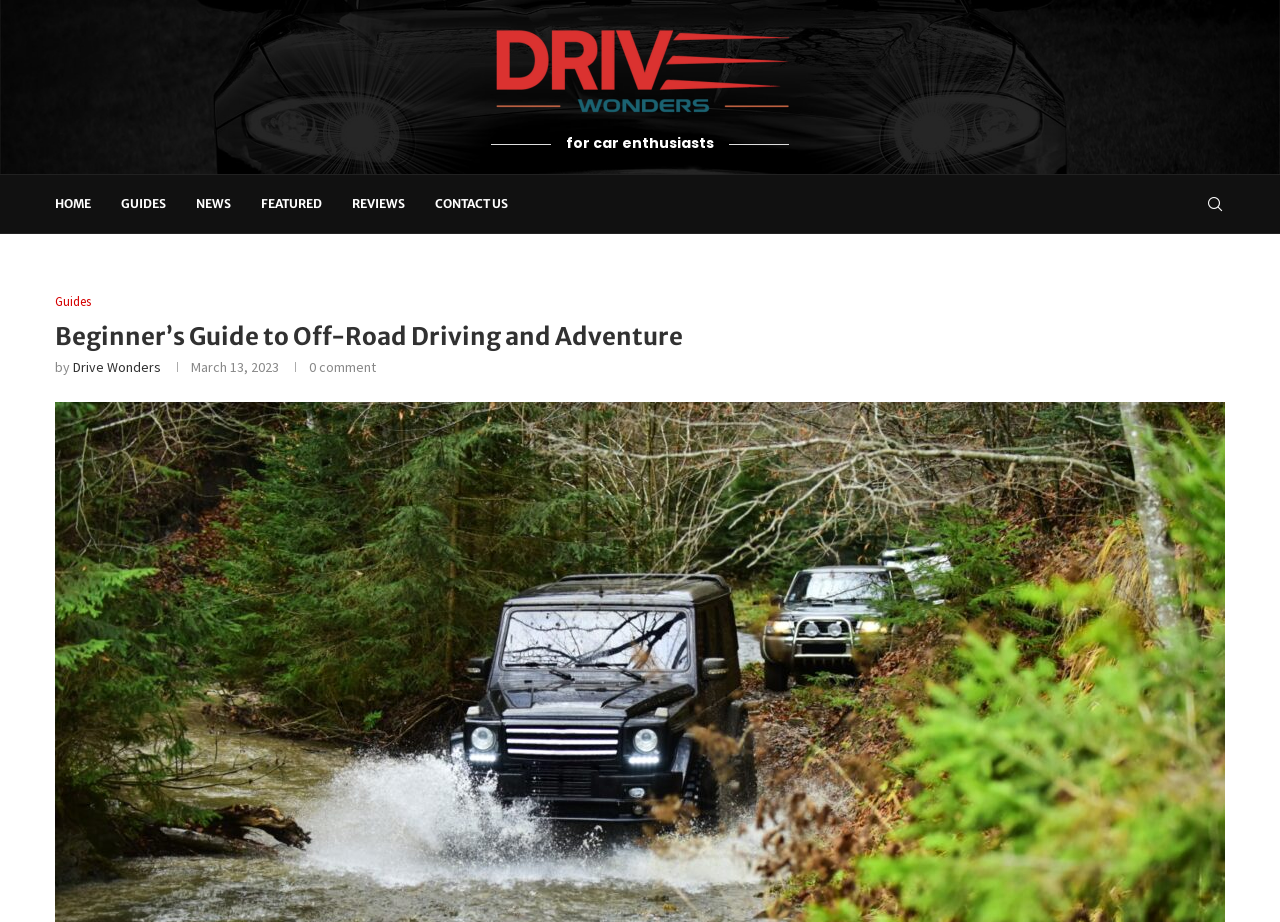Find the bounding box coordinates of the area to click in order to follow the instruction: "go to home page".

[0.043, 0.19, 0.071, 0.253]